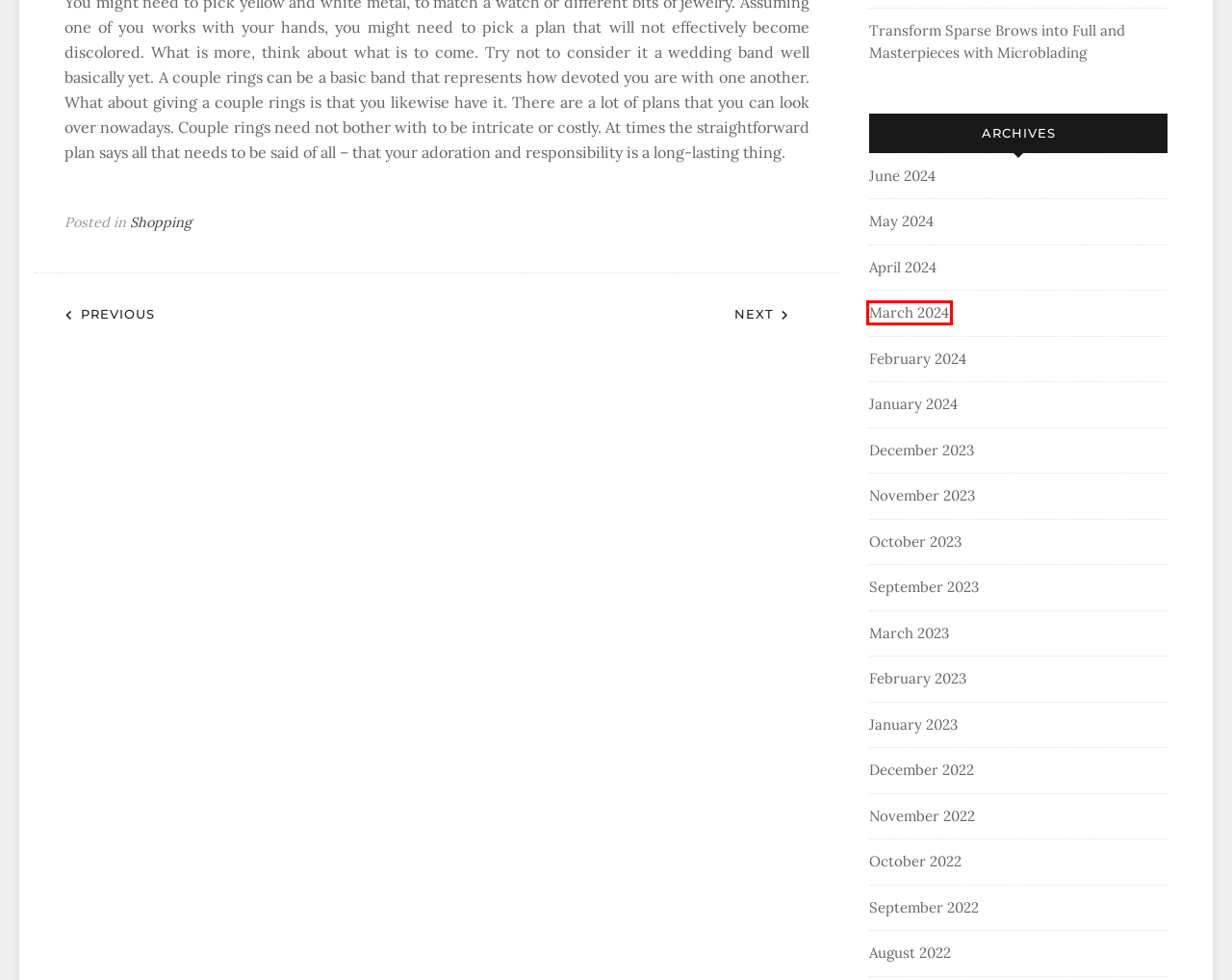Look at the screenshot of the webpage and find the element within the red bounding box. Choose the webpage description that best fits the new webpage that will appear after clicking the element. Here are the candidates:
A. August 2022 – Fashion quotes
B. April 2024 – Fashion quotes
C. November 2022 – Fashion quotes
D. Transform Sparse Brows into Full and Masterpieces with Microblading – Fashion quotes
E. March 2024 – Fashion quotes
F. January 2023 – Fashion quotes
G. Top and Wonderful Network Marketing Organizations – Fashion quotes
H. January 2024 – Fashion quotes

E